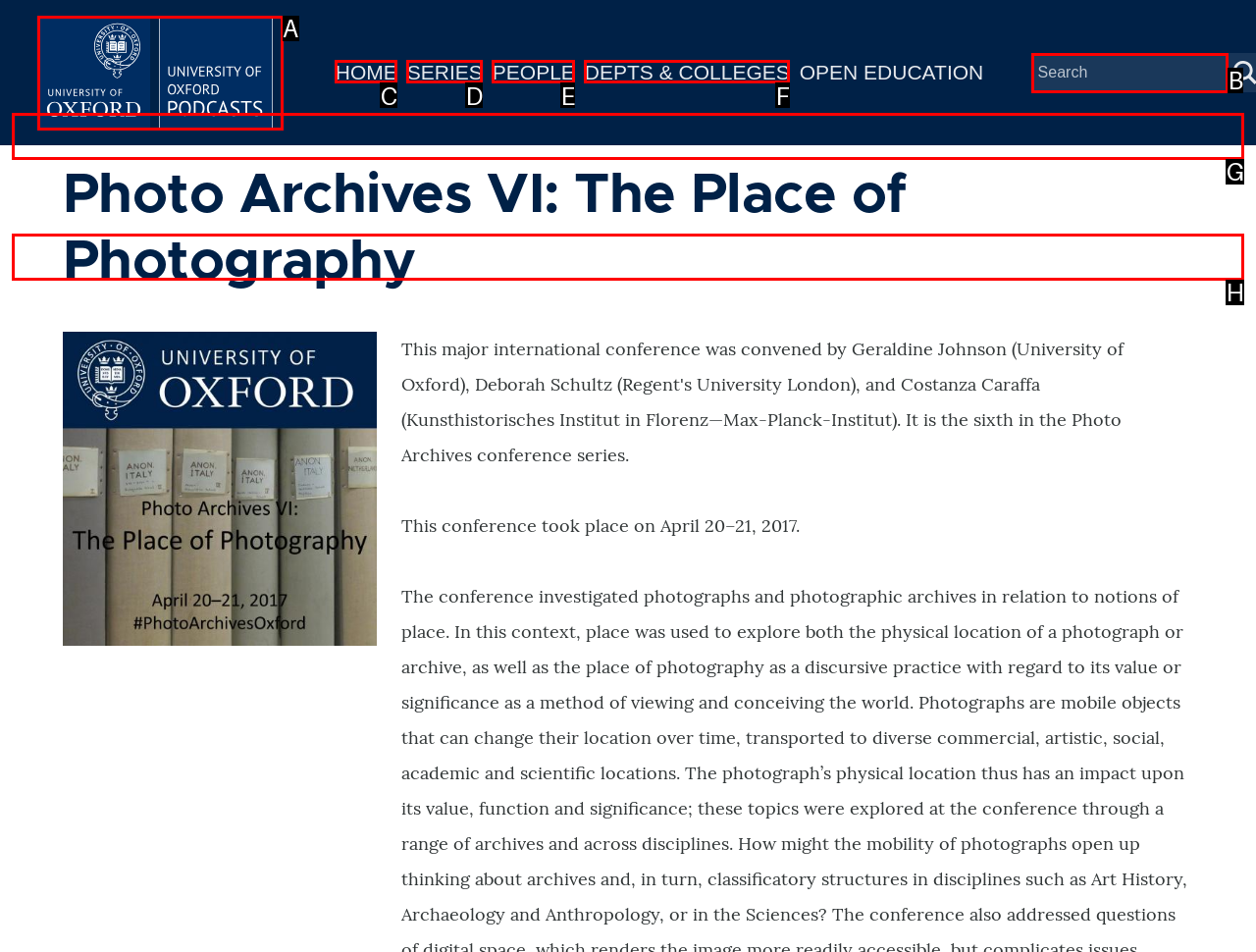Choose the letter that best represents the description: People. Provide the letter as your response.

E